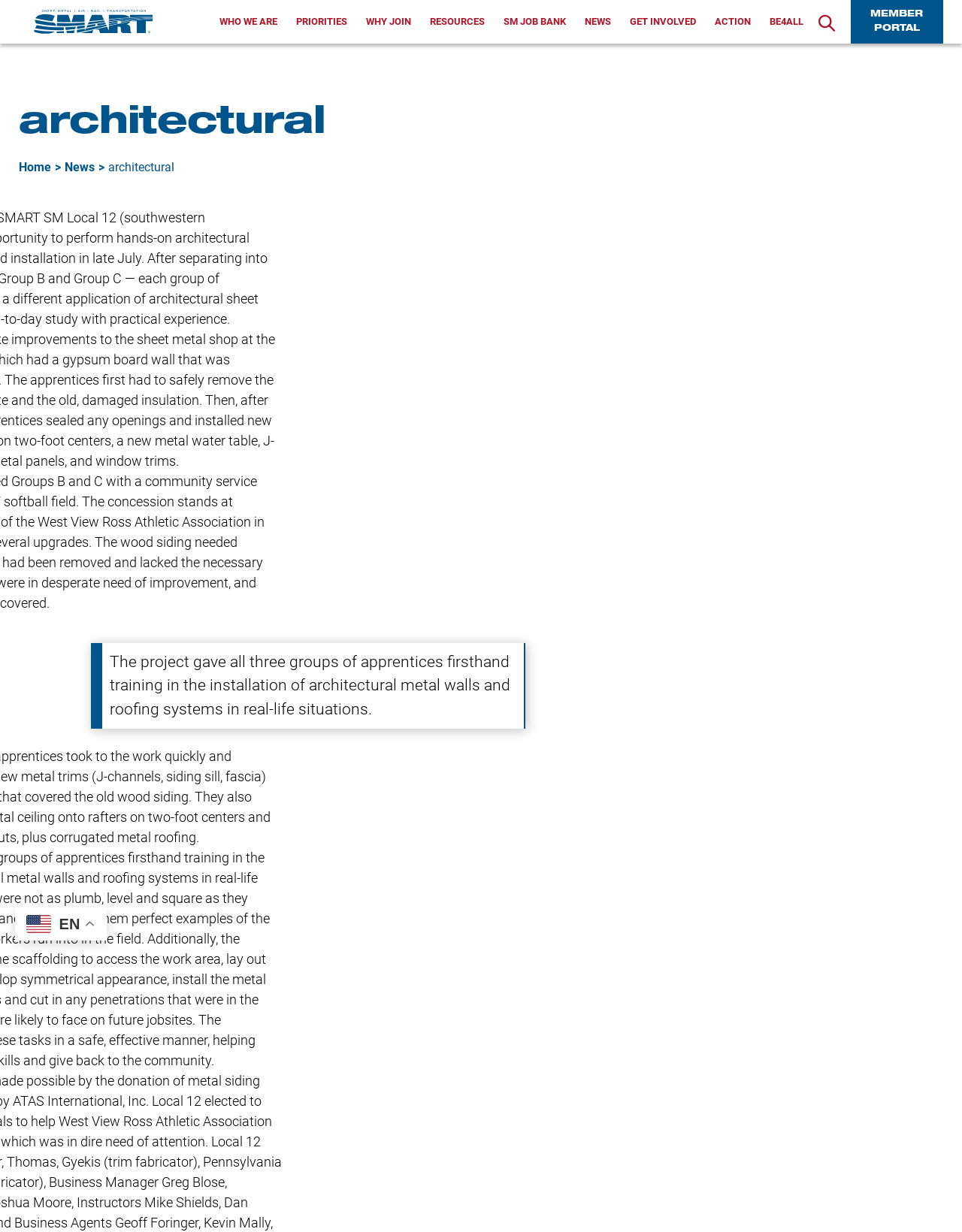How many navigation links are there?
Based on the screenshot, answer the question with a single word or phrase.

10